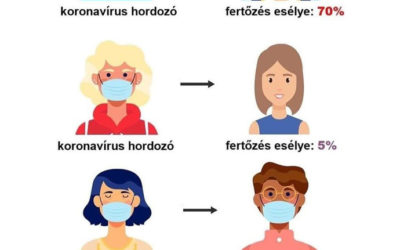Utilize the details in the image to give a detailed response to the question: What is the purpose of wearing masks according to the image?

The image highlights the importance of wearing masks as a protective measure against the transmission of COVID-19, emphasizing both scenarios of masked and unmasked interactions.